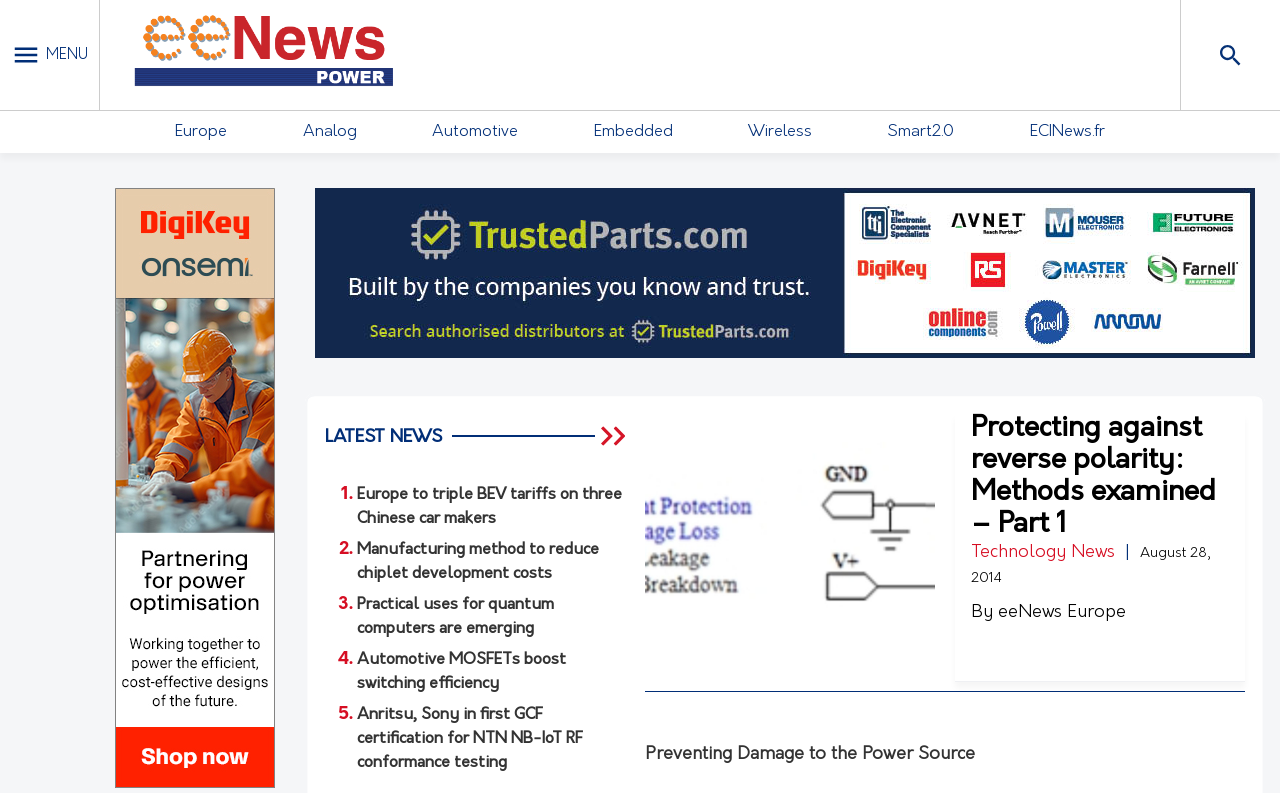Find the bounding box coordinates of the element's region that should be clicked in order to follow the given instruction: "Check the latest news". The coordinates should consist of four float numbers between 0 and 1, i.e., [left, top, right, bottom].

[0.254, 0.54, 0.345, 0.564]